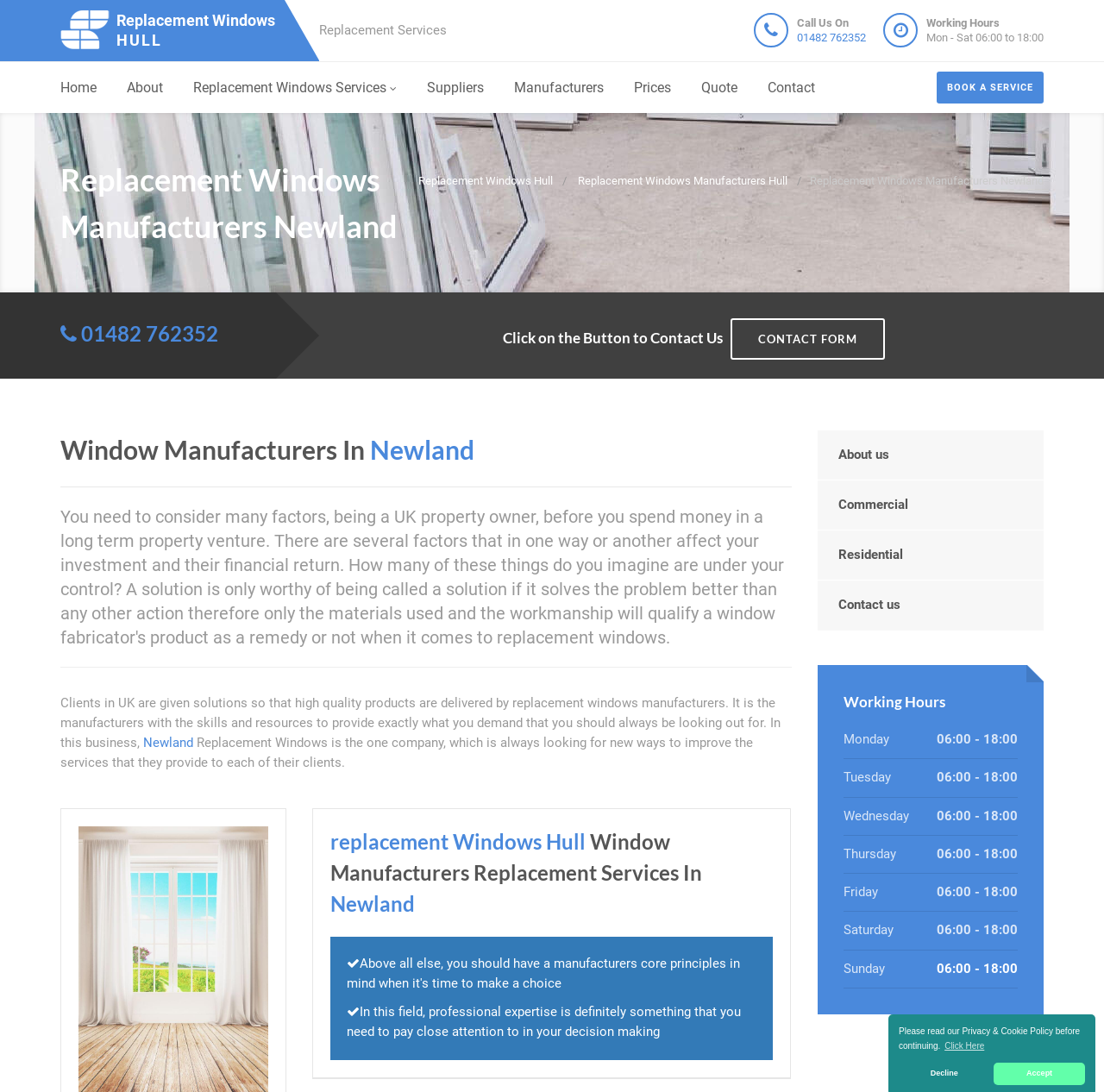Locate the bounding box coordinates of the clickable region to complete the following instruction: "Contact Us."

[0.695, 0.056, 0.738, 0.104]